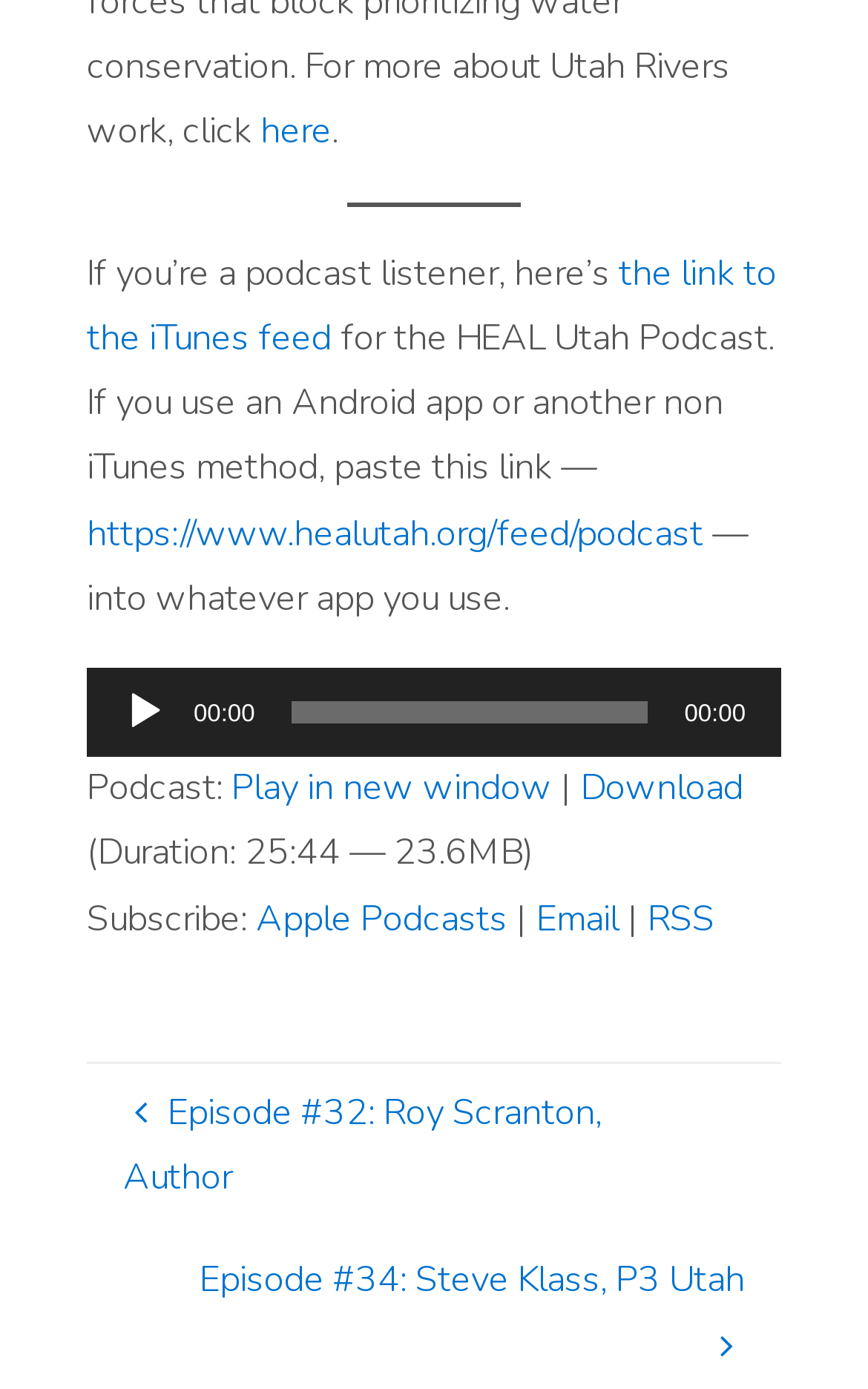Give a succinct answer to this question in a single word or phrase: 
How many ways can you subscribe to the podcast?

4